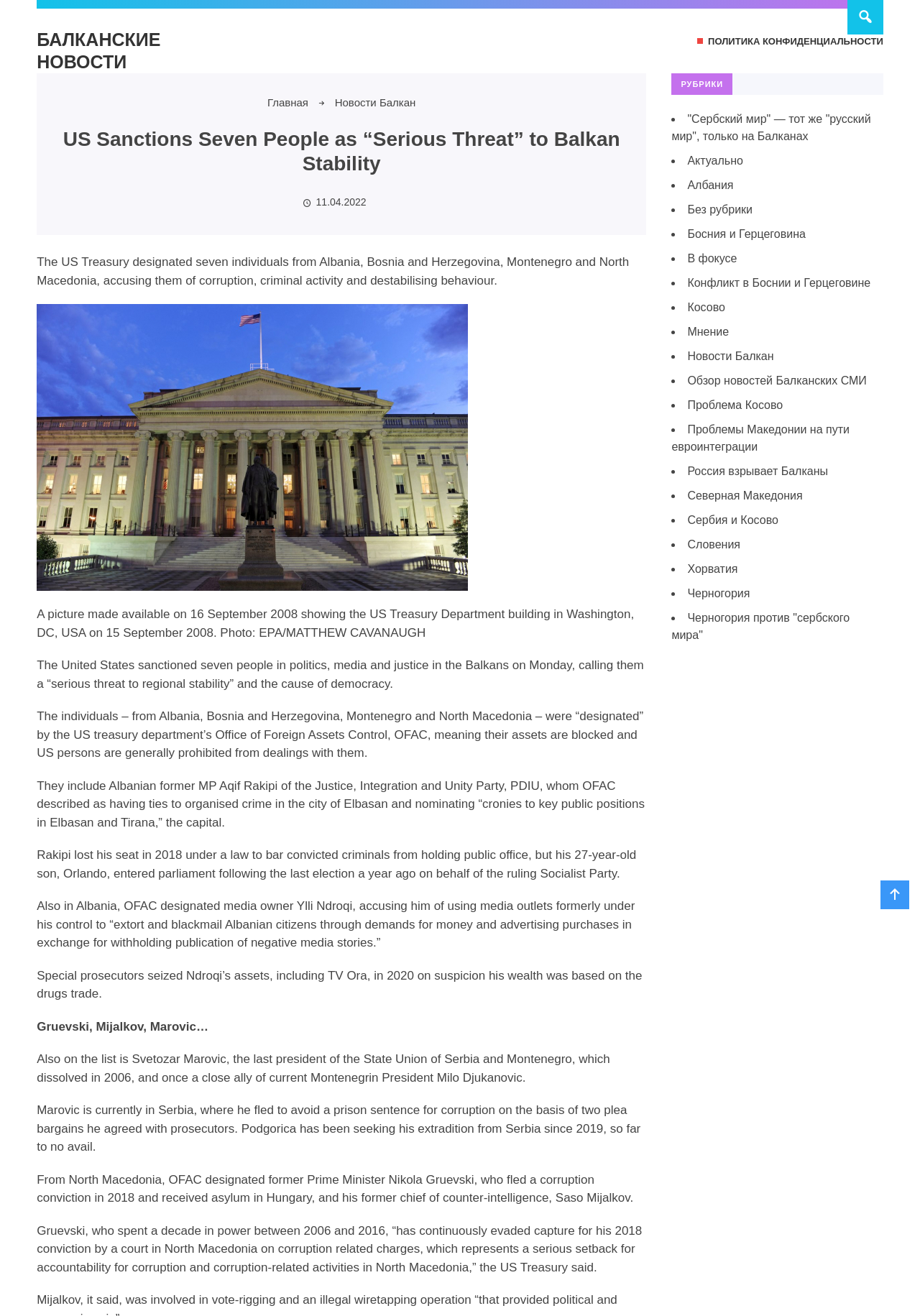What is the name of the Albanian former MP sanctioned by the US Treasury?
Using the information from the image, provide a comprehensive answer to the question.

The name of the Albanian former MP sanctioned by the US Treasury can be determined by reading the paragraph that mentions 'Albanian former MP Aqif Rakipi of the Justice, Integration and Unity Party, PDIU, whom OFAC described as having ties to organised crime in the city of Elbasan and nominating “cronies to key public positions in Elbasan and Tirana,” the capital.'